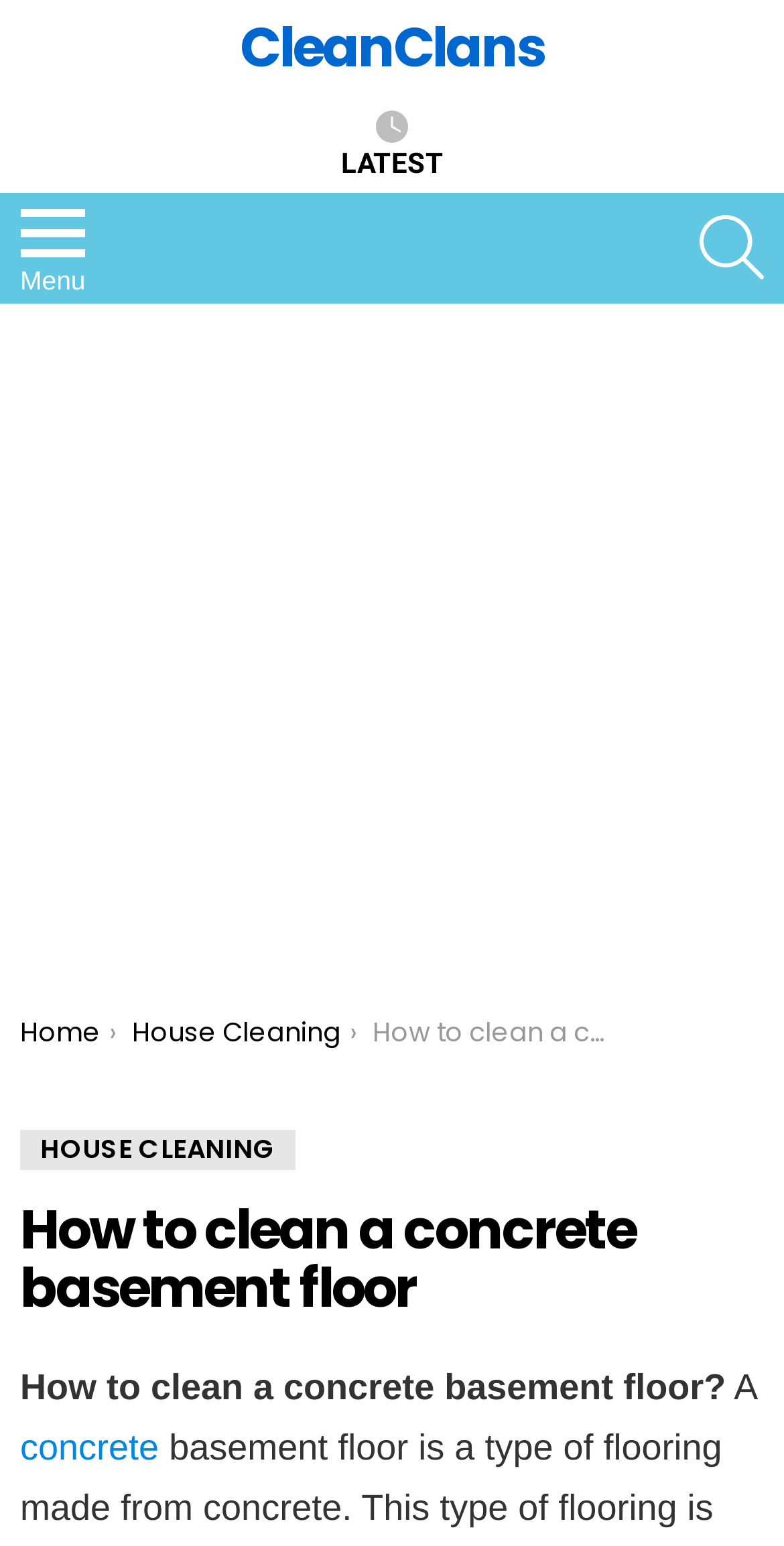What is the website name?
Deliver a detailed and extensive answer to the question.

This answer can be obtained by looking at the top section of the webpage, where a link with the text 'CleanClans' is present, indicating that it is the website name.